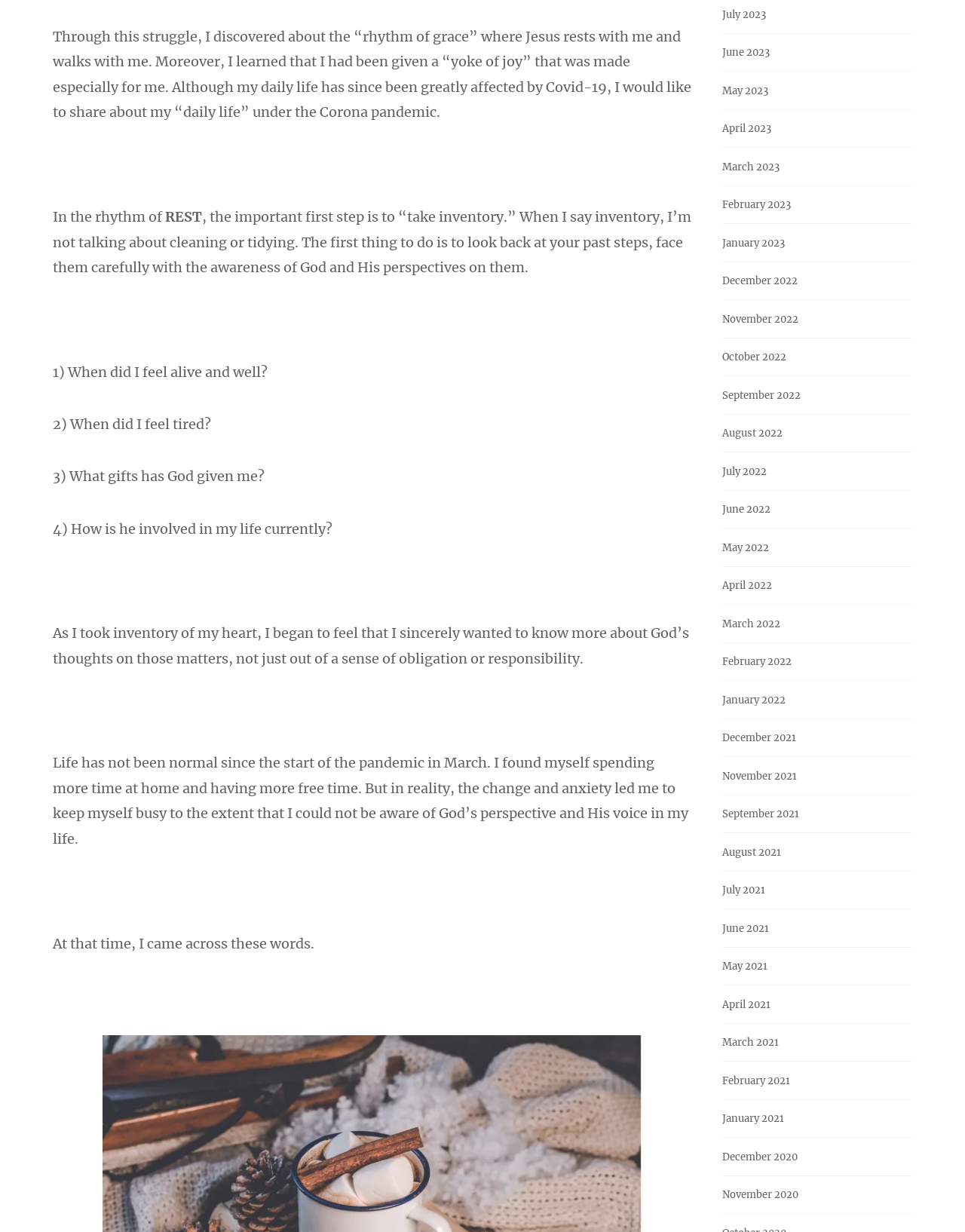Given the description: "May 2022", determine the bounding box coordinates of the UI element. The coordinates should be formatted as four float numbers between 0 and 1, [left, top, right, bottom].

[0.748, 0.439, 0.797, 0.45]